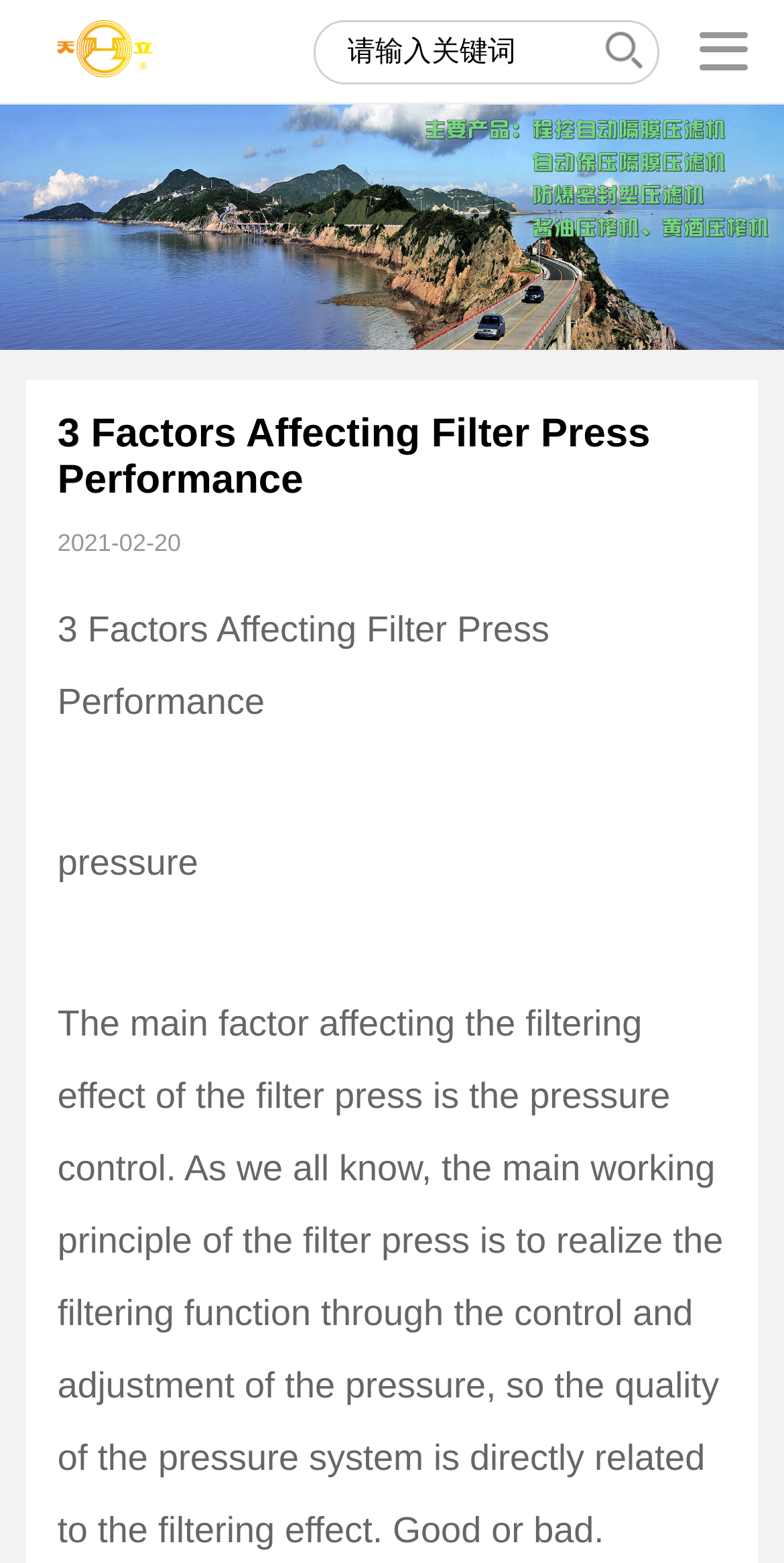Can you locate the main headline on this webpage and provide its text content?

3 Factors Affecting Filter Press Performance